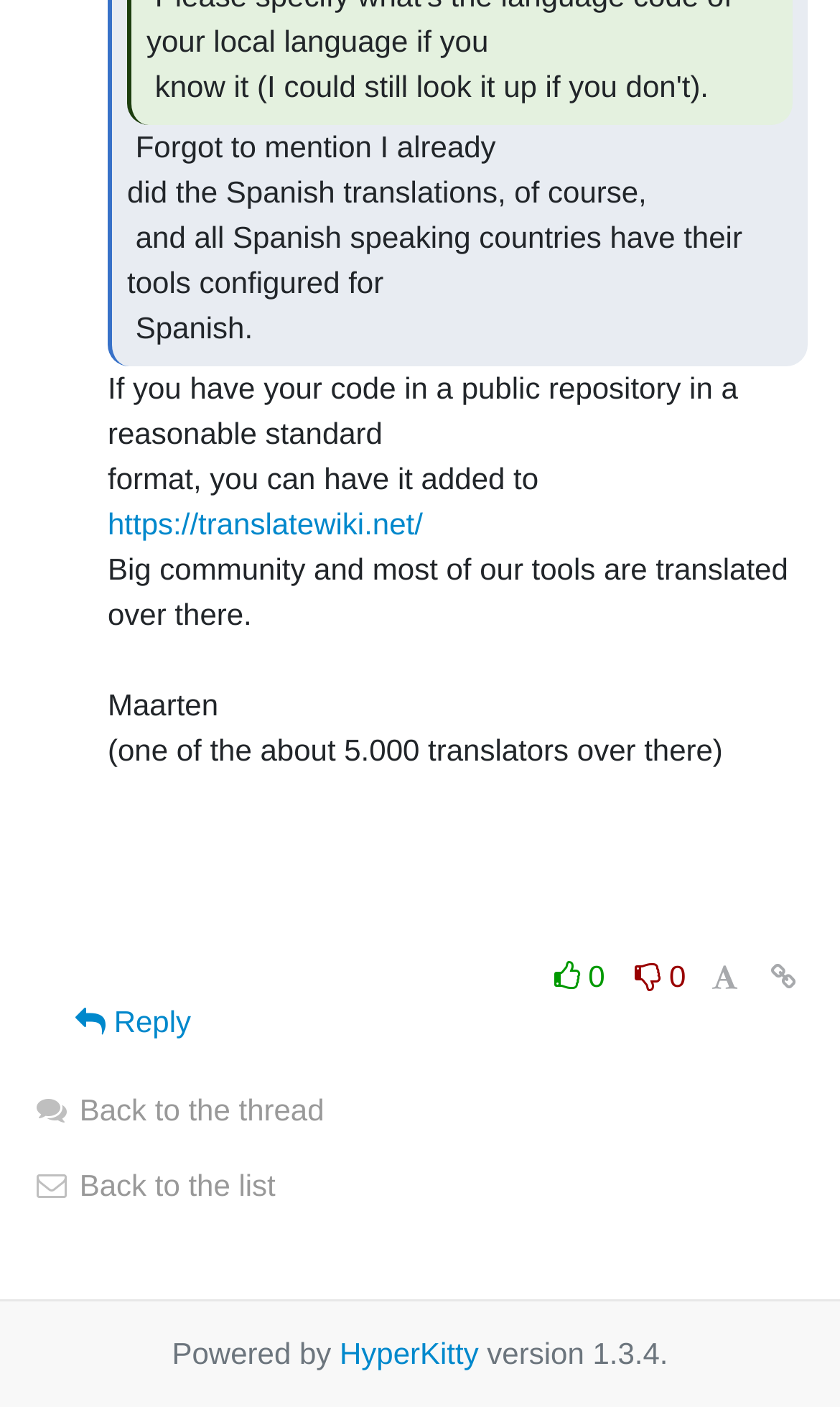Determine the bounding box coordinates of the region to click in order to accomplish the following instruction: "Go back to the thread". Provide the coordinates as four float numbers between 0 and 1, specifically [left, top, right, bottom].

[0.038, 0.777, 0.386, 0.801]